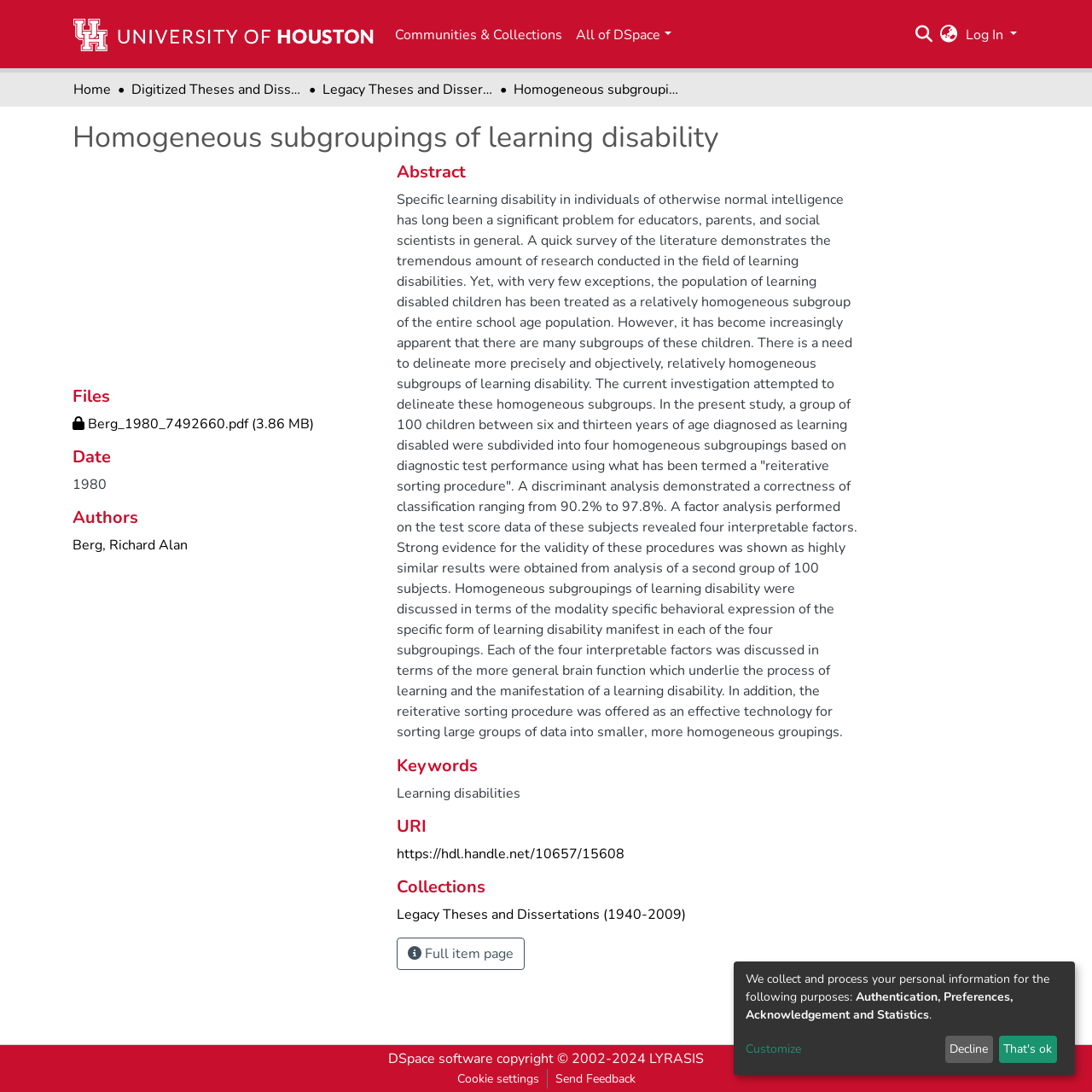Determine the bounding box coordinates for the UI element described. Format the coordinates as (top-left x, top-left y, bottom-right x, bottom-right y) and ensure all values are between 0 and 1. Element description: All of DSpace

[0.521, 0.016, 0.621, 0.047]